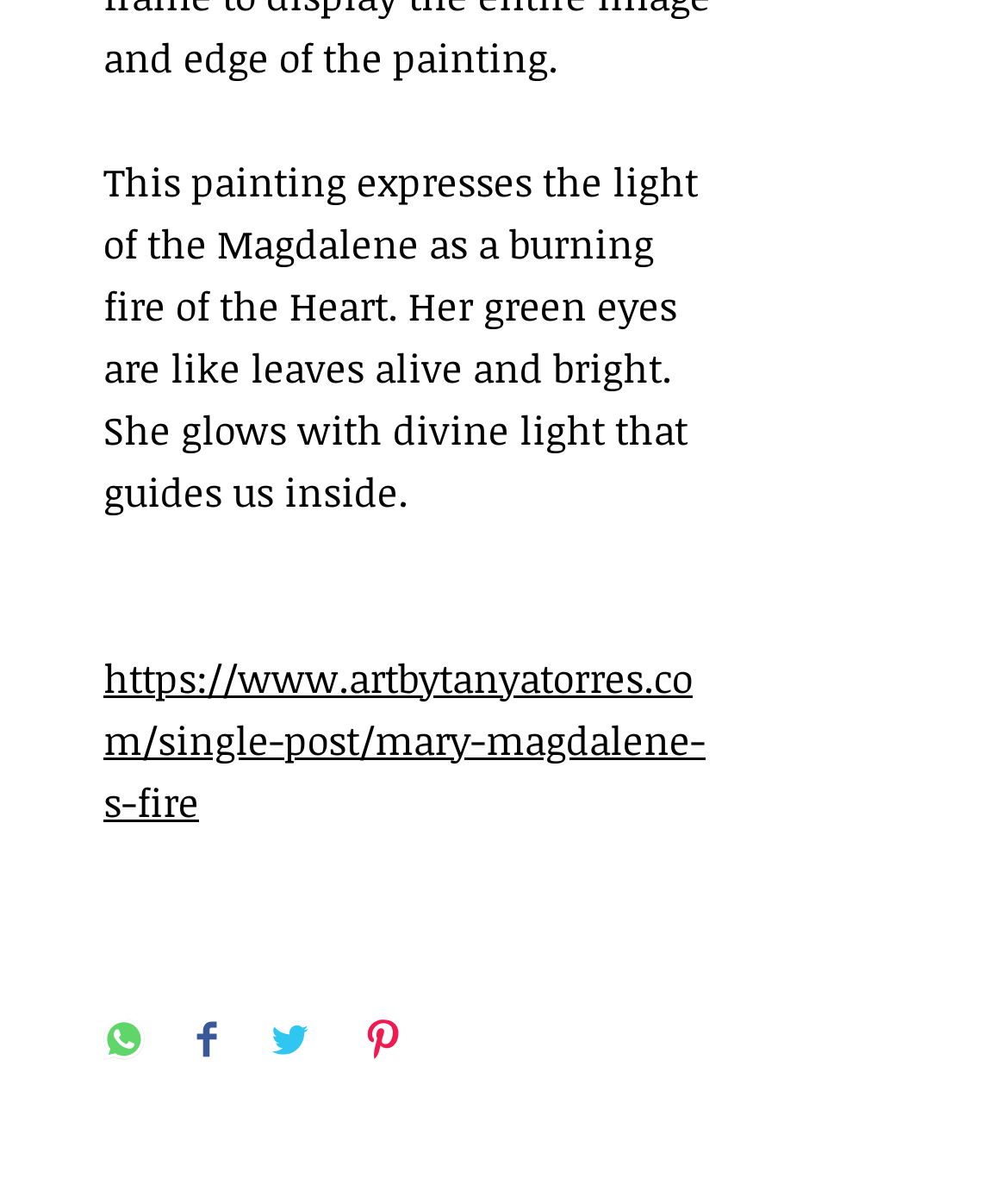Answer the question below in one word or phrase:
What is the subject of the painting?

Mary Magdalene